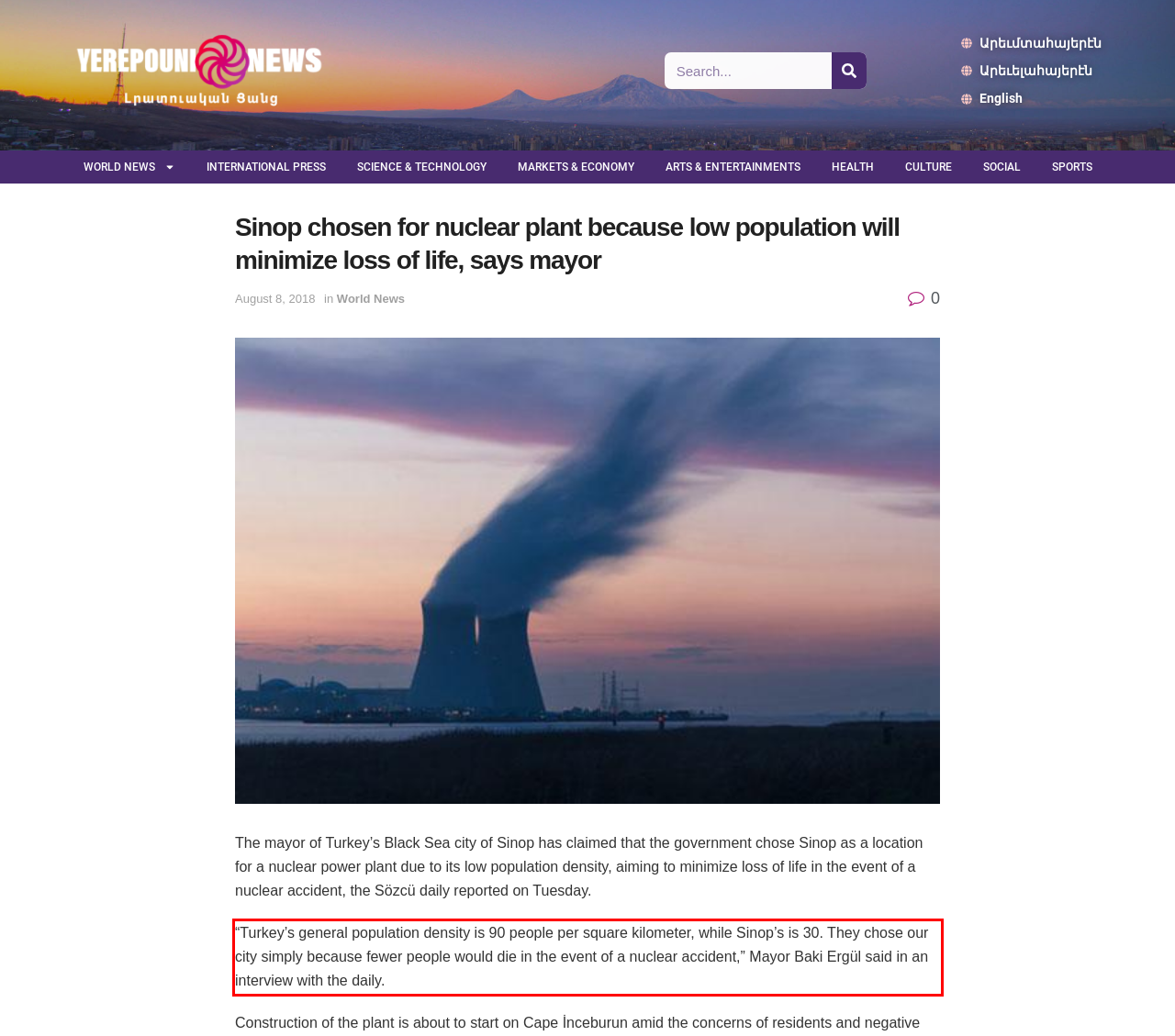You have a screenshot of a webpage with a UI element highlighted by a red bounding box. Use OCR to obtain the text within this highlighted area.

“Turkey’s general population density is 90 people per square kilometer, while Sinop’s is 30. They chose our city simply because fewer people would die in the event of a nuclear accident,” Mayor Baki Ergül said in an interview with the daily.